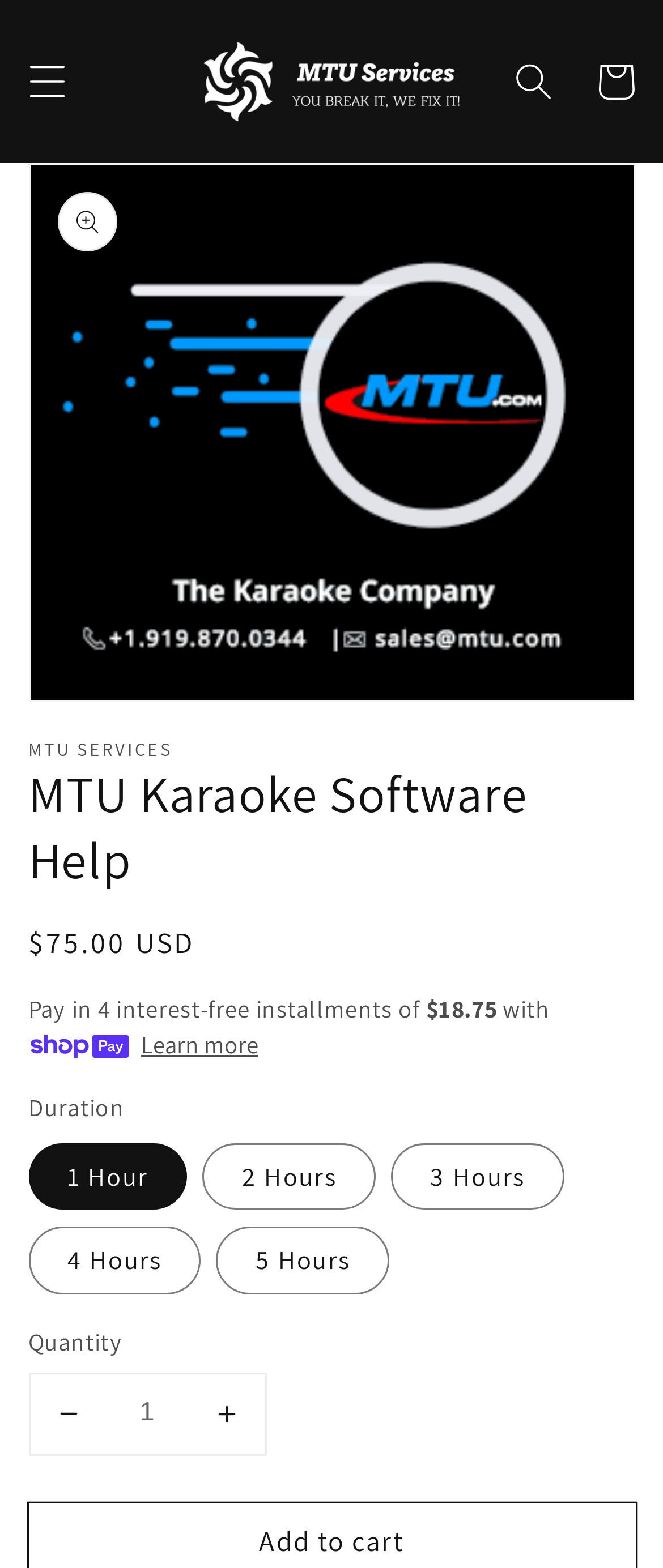Please specify the bounding box coordinates in the format (top-left x, top-left y, bottom-right x, bottom-right y), with all values as floating point numbers between 0 and 1. Identify the bounding box of the UI element described by: Cart

[0.867, 0.026, 0.992, 0.078]